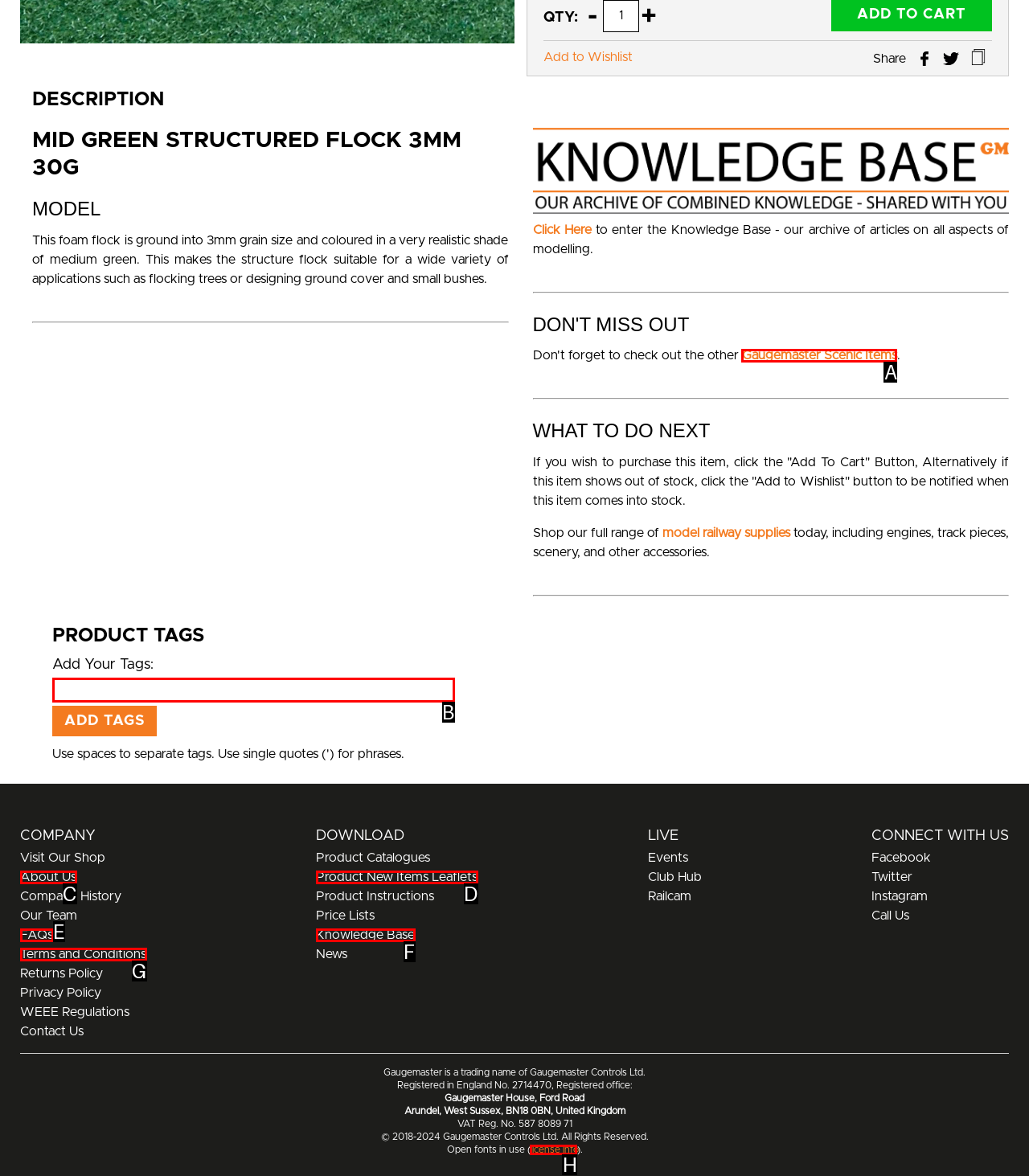Determine the option that aligns with this description: Product New Items Leaflets
Reply with the option's letter directly.

D